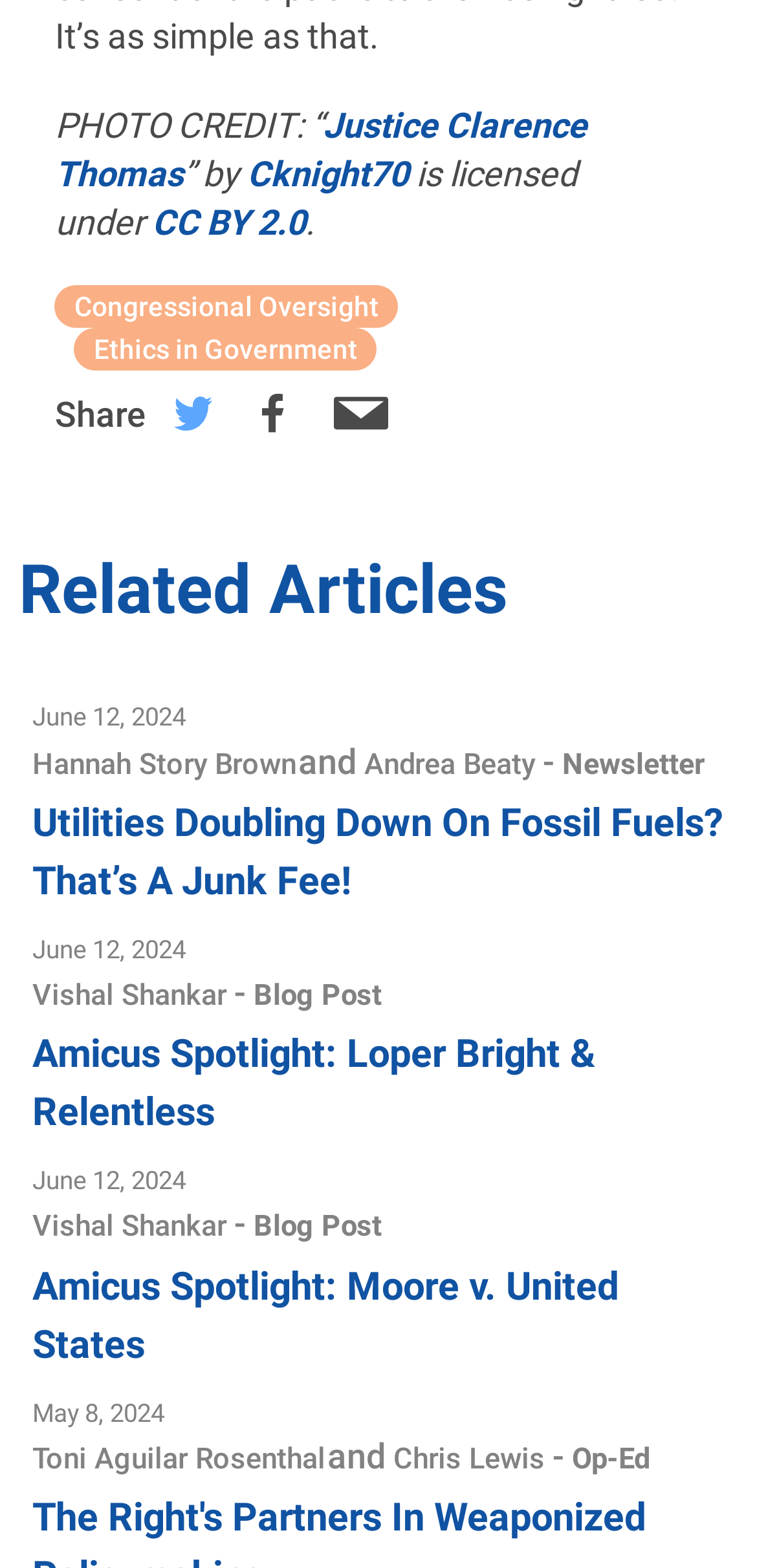Provide the bounding box coordinates for the UI element described in this sentence: "Icon/Email 1 Created with Sketch.". The coordinates should be four float values between 0 and 1, i.e., [left, top, right, bottom].

[0.442, 0.249, 0.514, 0.28]